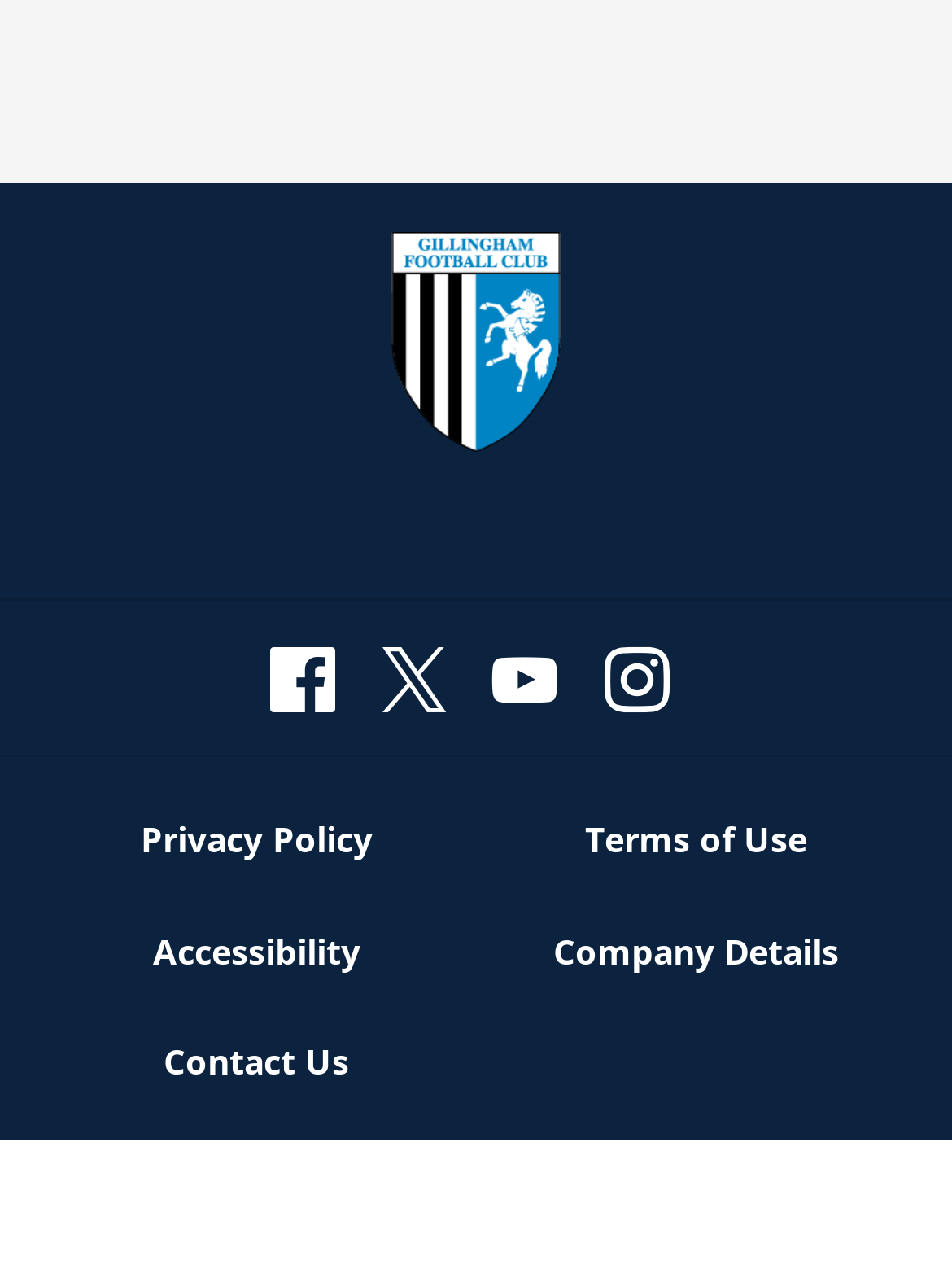Please determine the bounding box coordinates for the UI element described here. Use the format (top-left x, top-left y, bottom-right x, bottom-right y) with values bounded between 0 and 1: X

[0.401, 0.495, 0.468, 0.567]